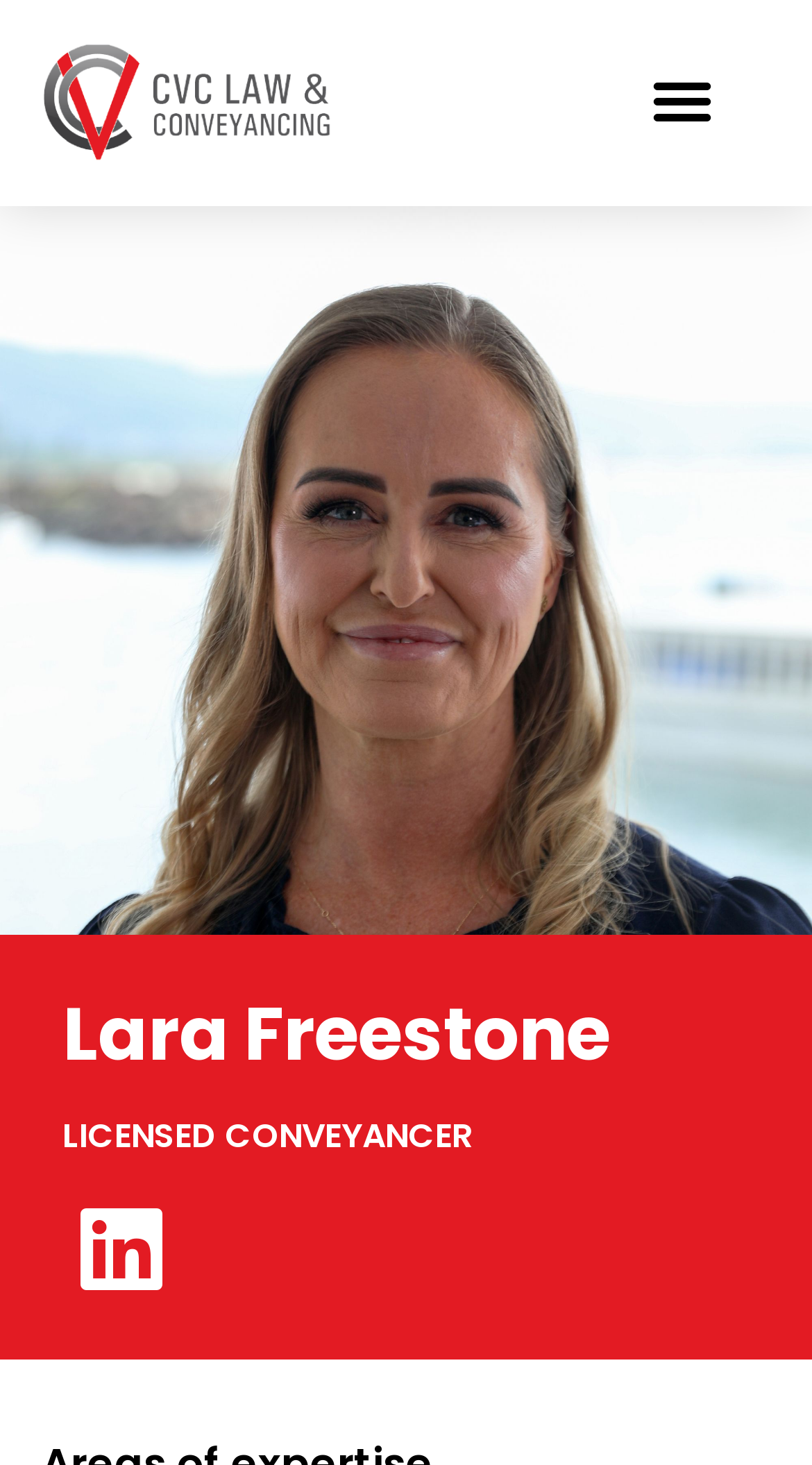Determine the bounding box coordinates (top-left x, top-left y, bottom-right x, bottom-right y) of the UI element described in the following text: Menu

[0.782, 0.038, 0.897, 0.102]